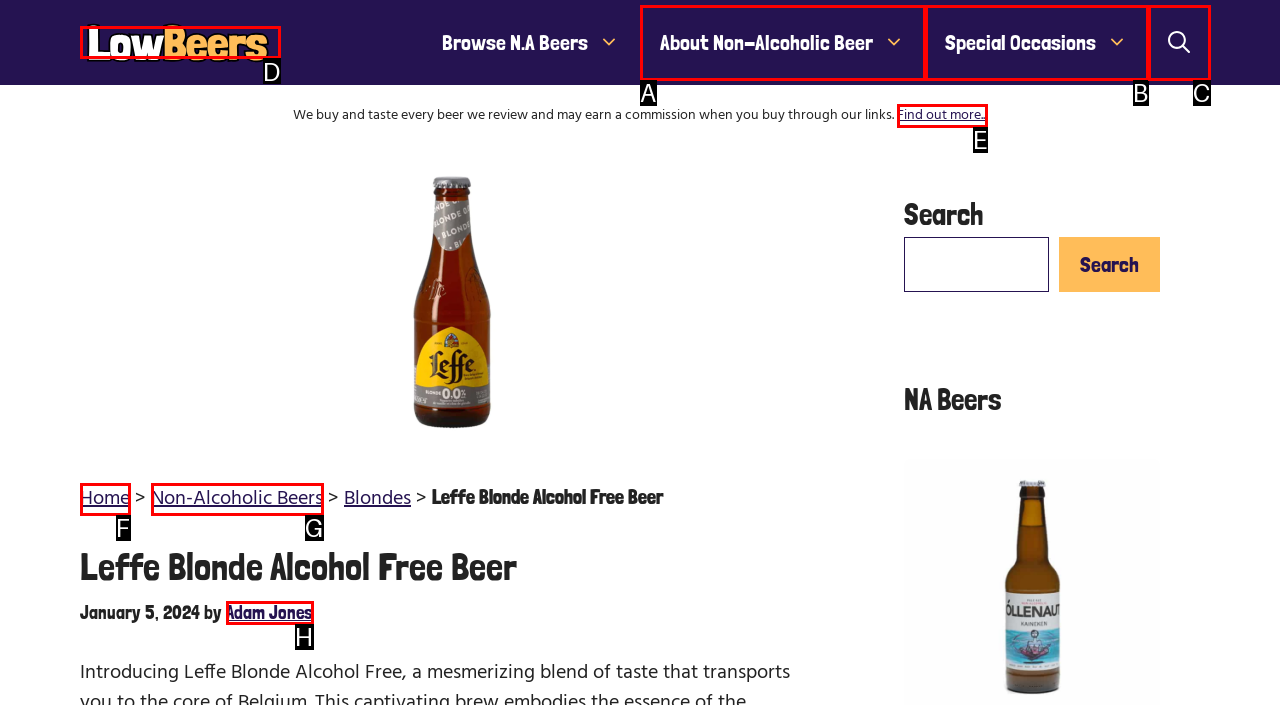Identify the HTML element that best matches the description: alt="Low Beers". Provide your answer by selecting the corresponding letter from the given options.

D